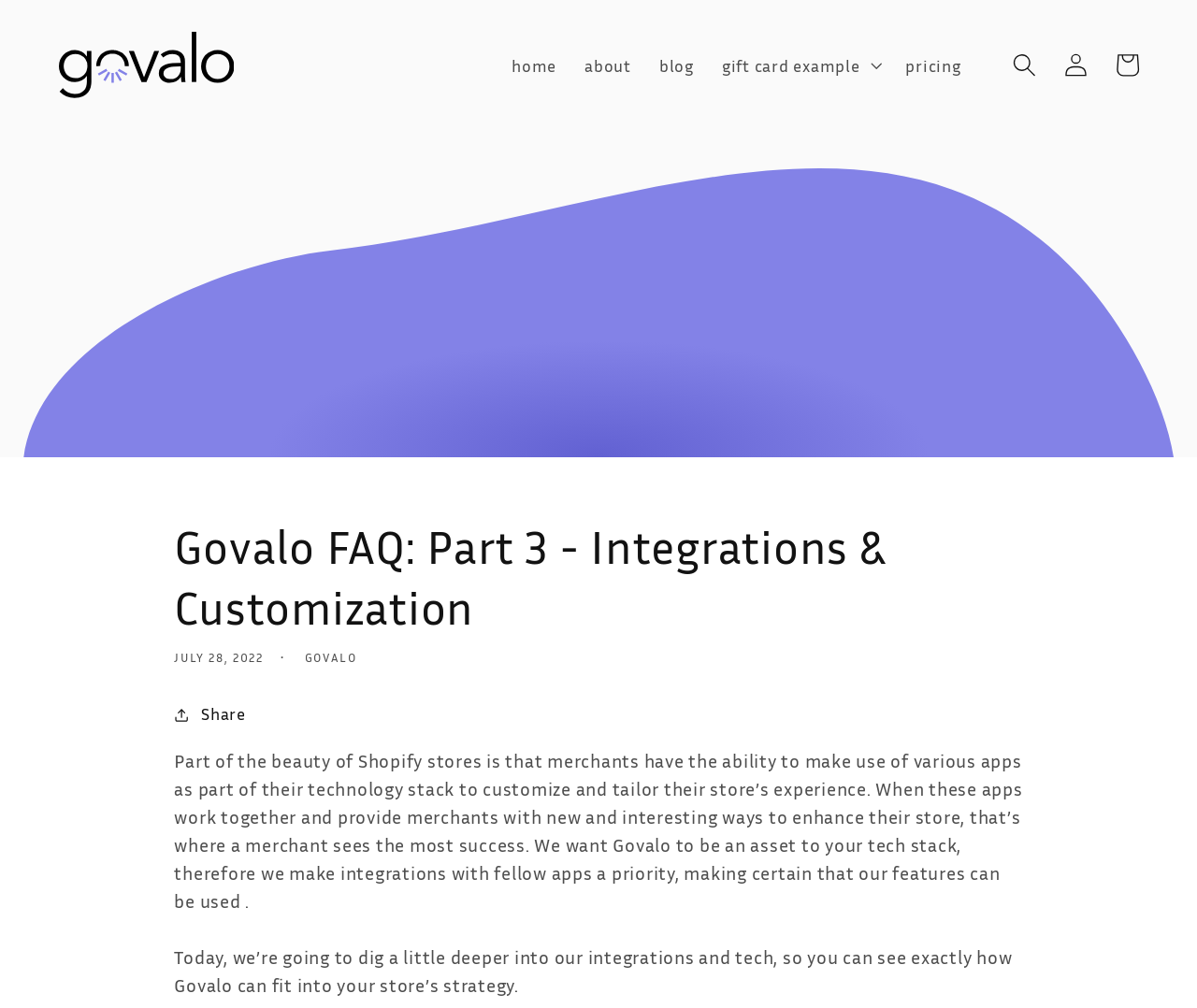From the image, can you give a detailed response to the question below:
What is the name of the website?

I determined the answer by looking at the StaticText element with the content 'GOVALO' which is likely to be the website's name.